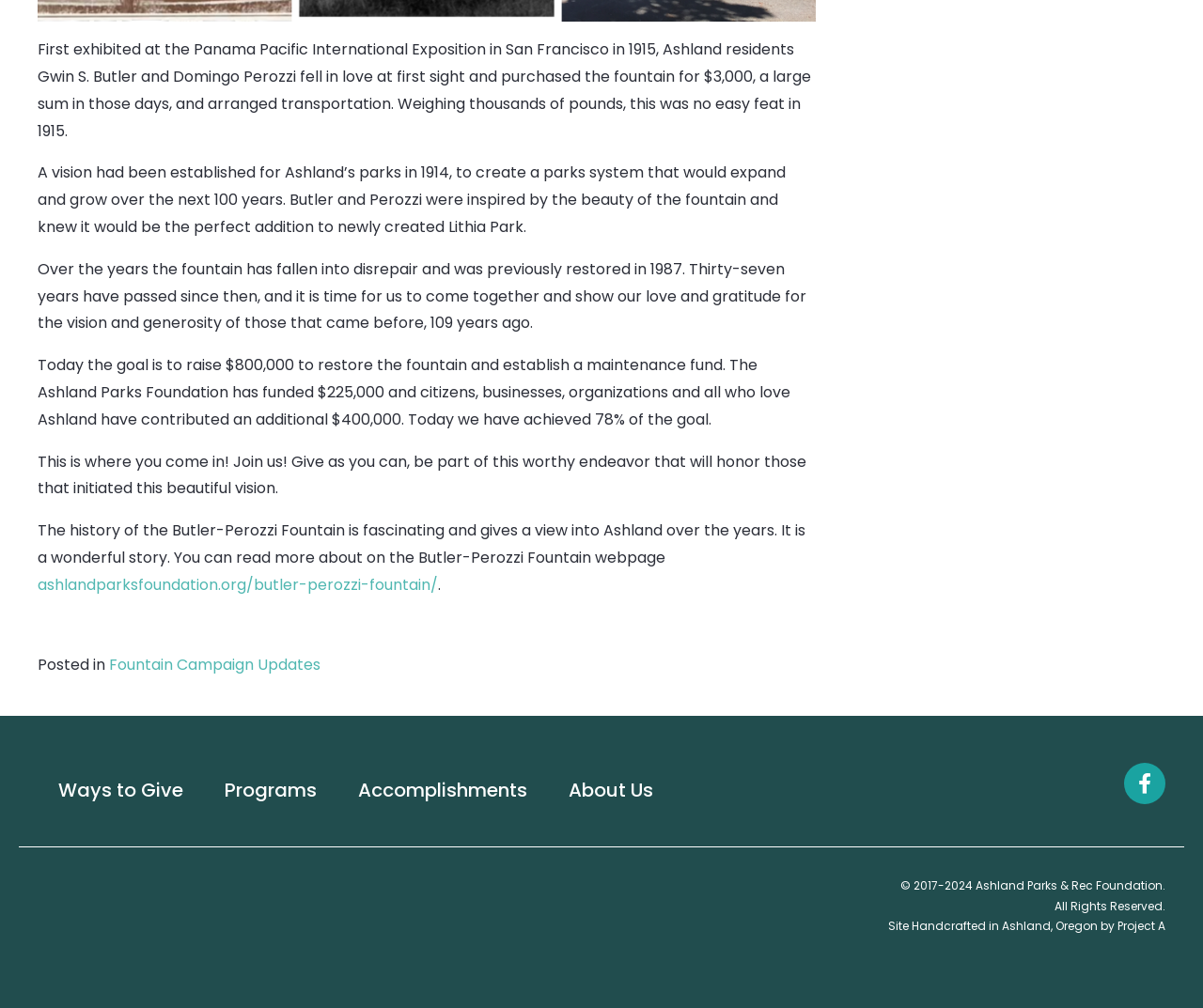Respond to the question below with a concise word or phrase:
What is the name of the organization behind the restoration campaign?

Ashland Parks Foundation